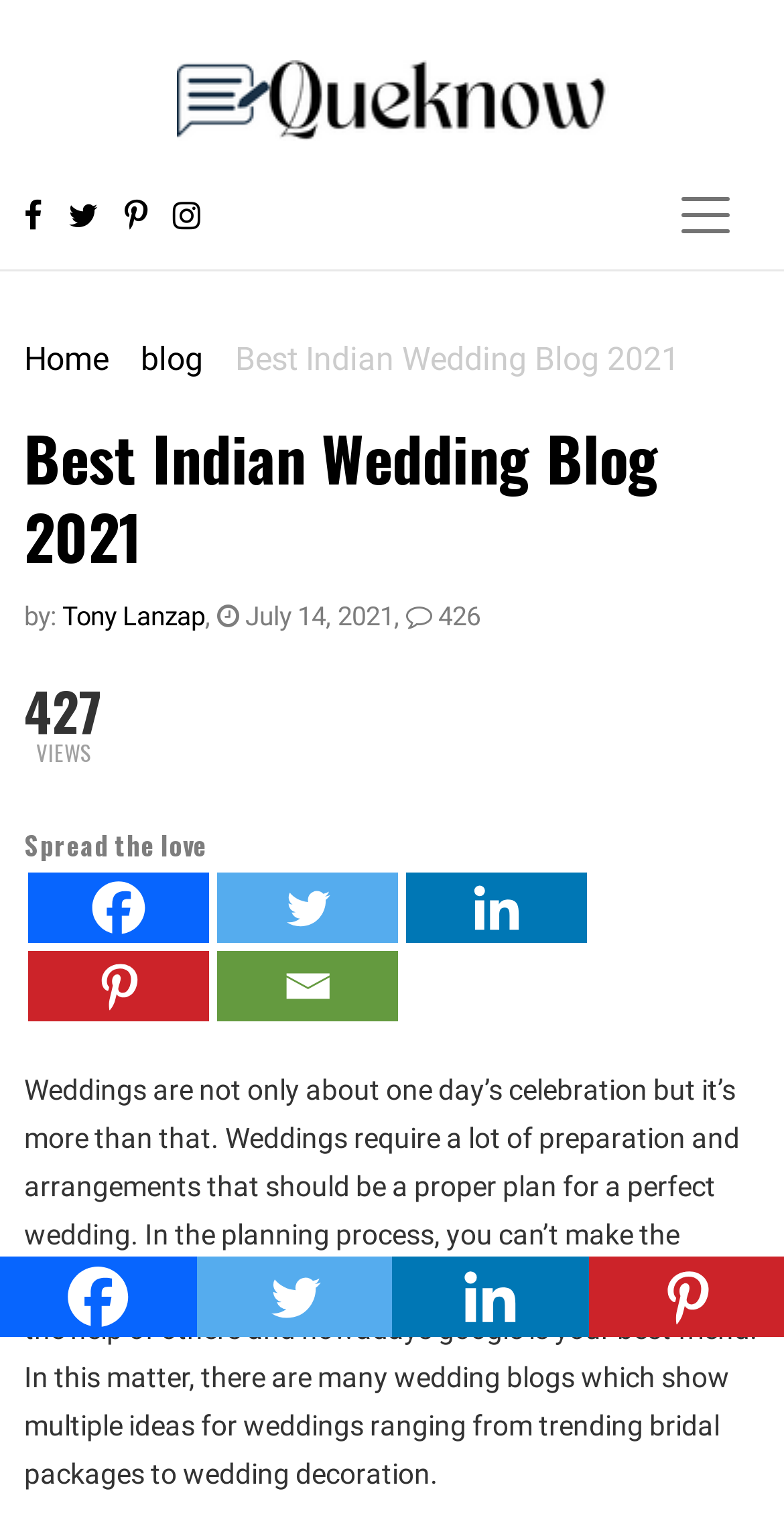Identify the bounding box coordinates for the UI element described as: "July 14, 2021".

[0.277, 0.391, 0.503, 0.411]